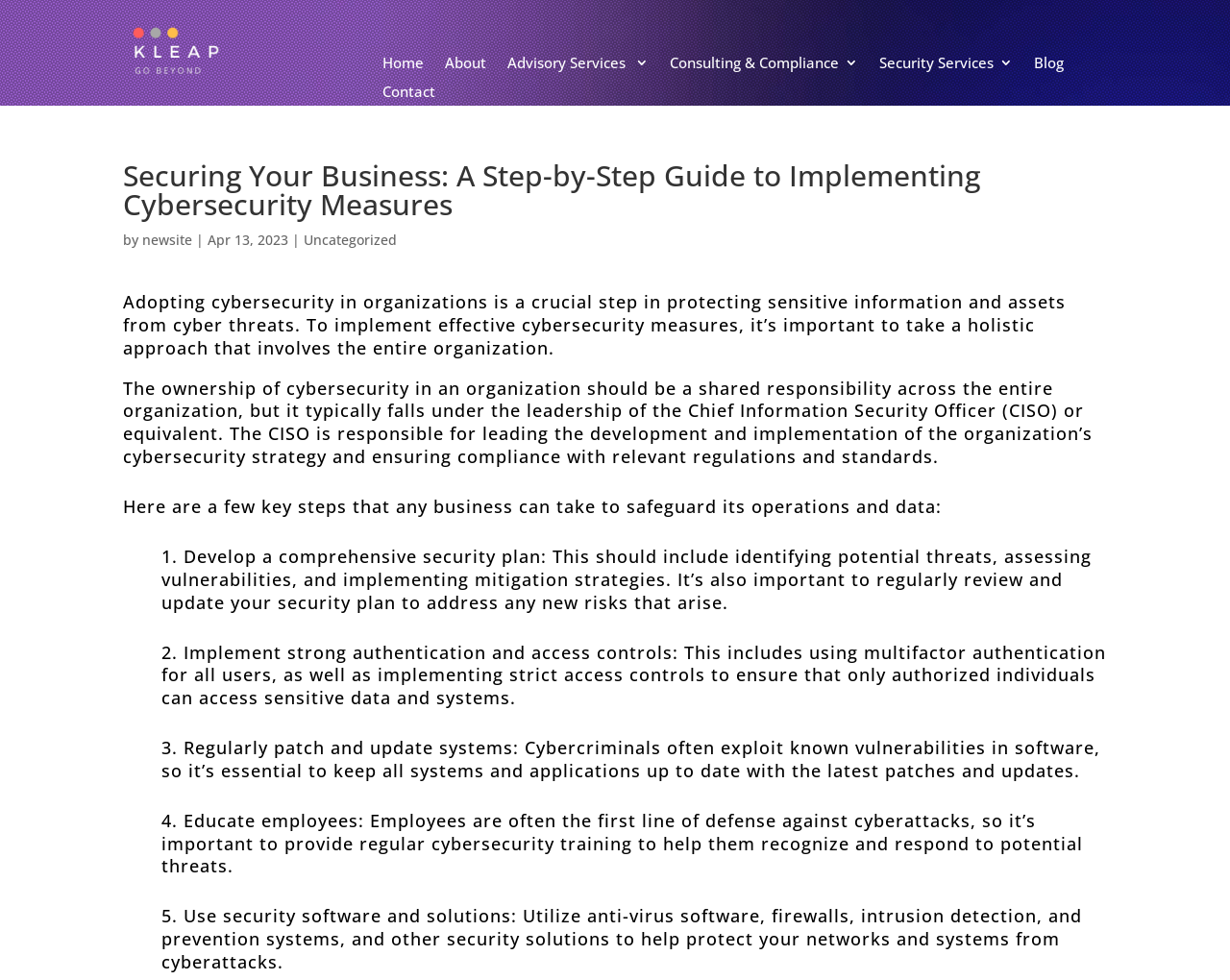What is the first step to safeguard business operations and data?
Using the image, respond with a single word or phrase.

Develop a comprehensive security plan